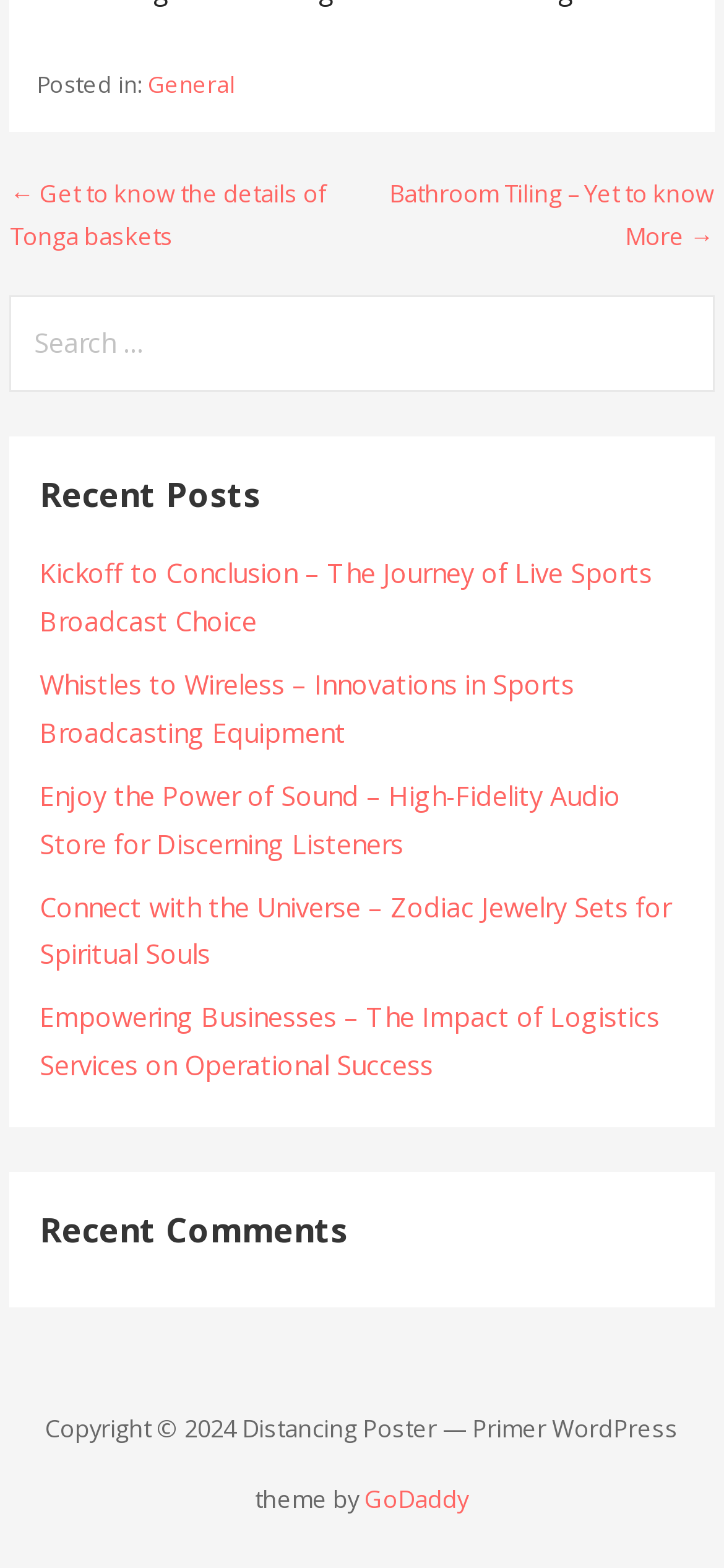Determine the bounding box coordinates for the area that should be clicked to carry out the following instruction: "Visit the website of GoDaddy".

[0.504, 0.945, 0.647, 0.966]